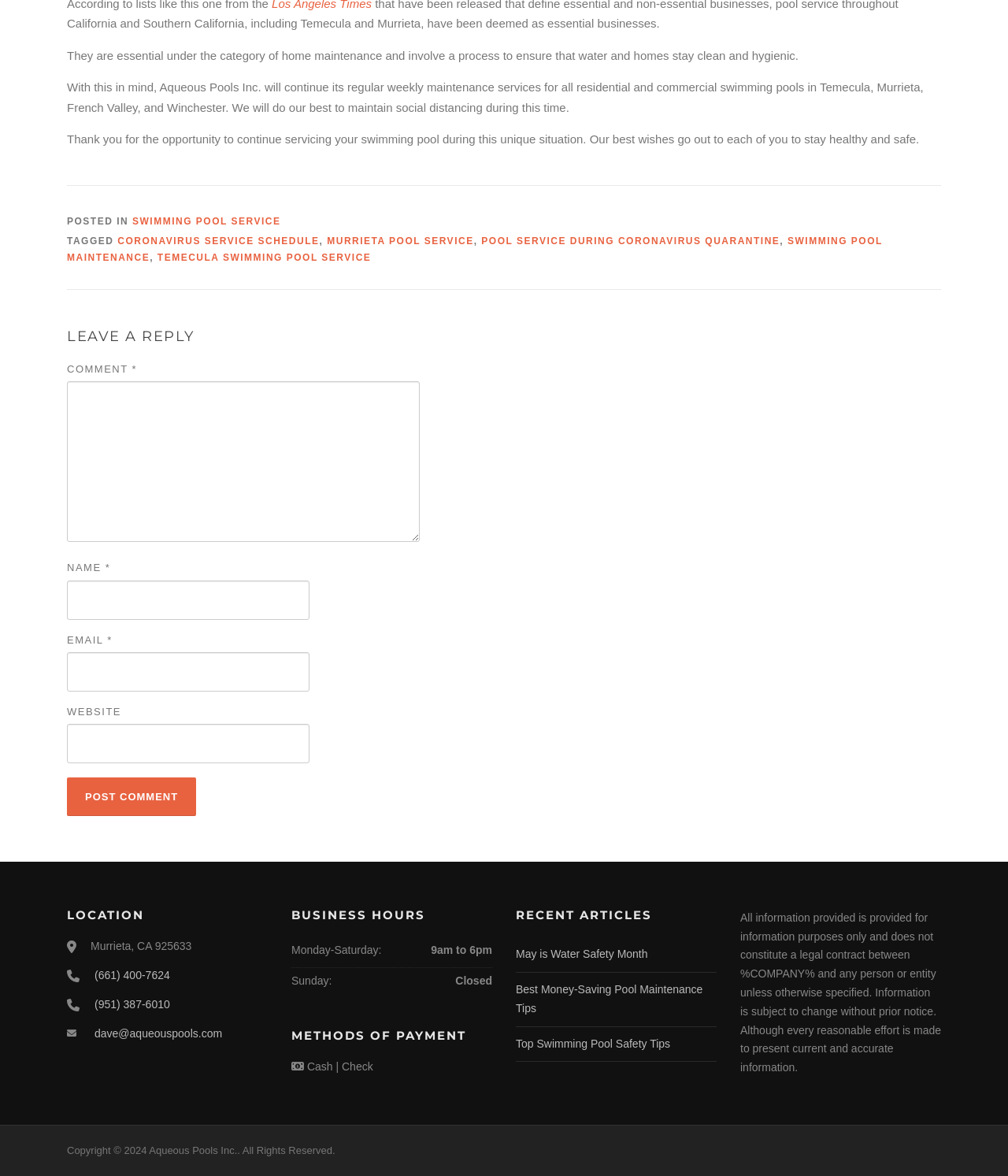Please analyze the image and give a detailed answer to the question:
What is the company's email address?

I found the email address in the 'LOCATION' section, where it lists the company's contact information, including the email address dave@aqueouspools.com.